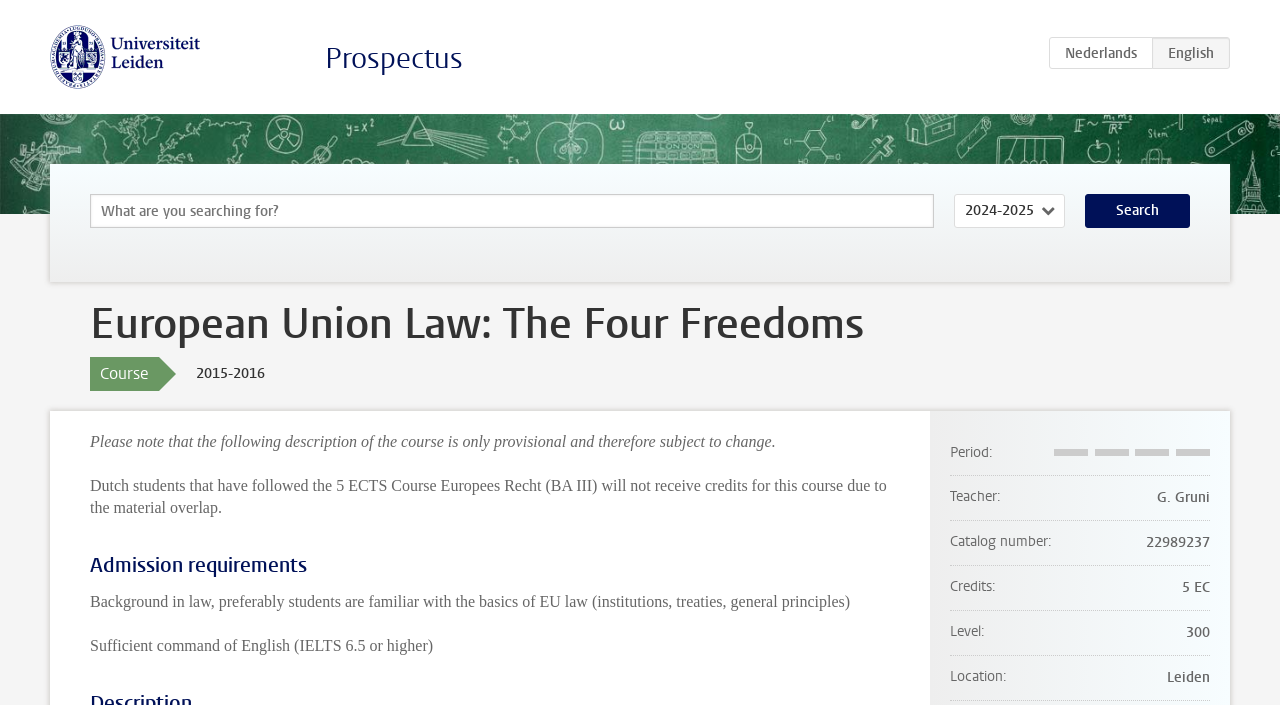Answer the question in a single word or phrase:
What is the location of the course?

Leiden